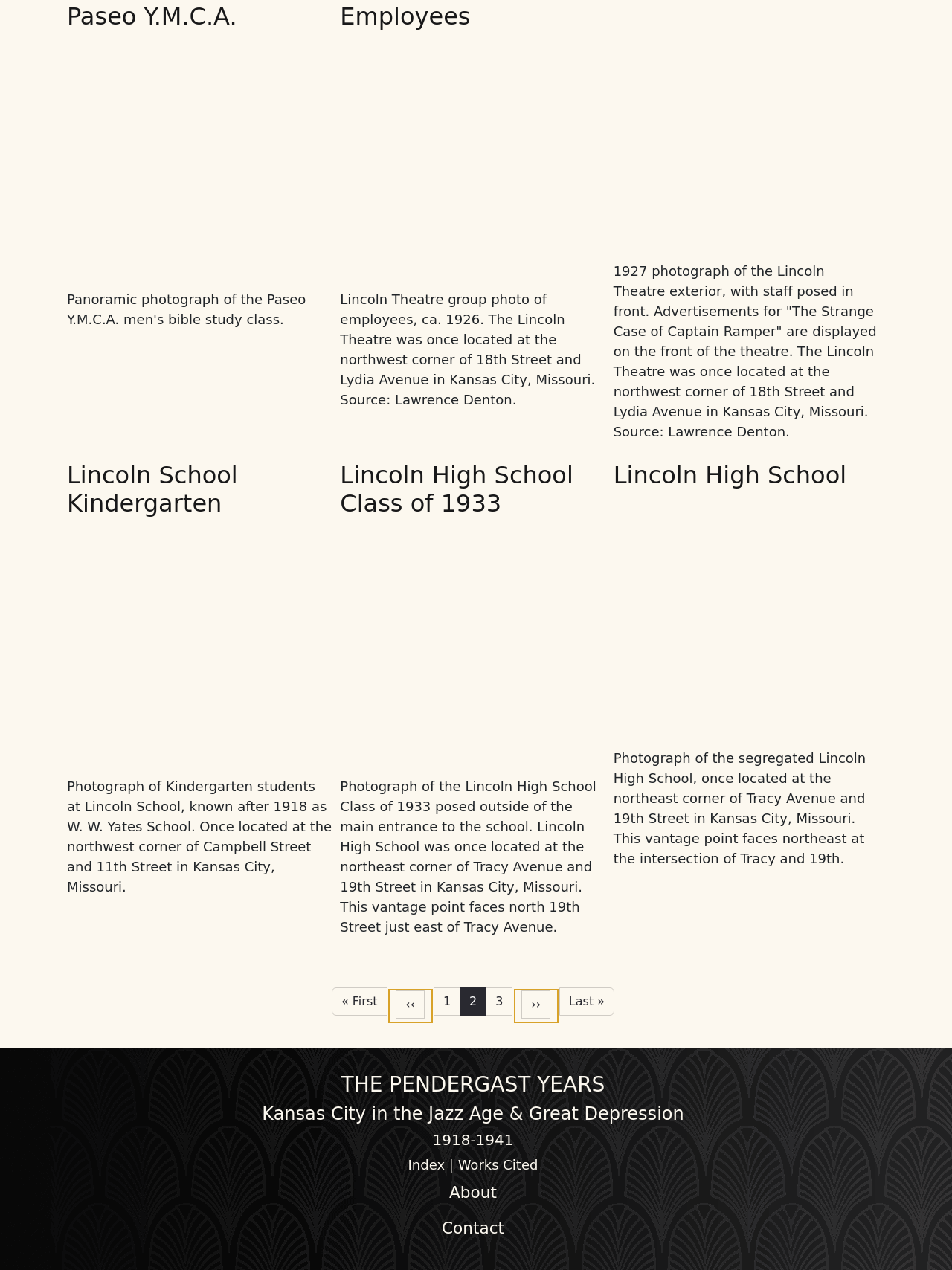Can you specify the bounding box coordinates for the region that should be clicked to fulfill this instruction: "See Lincoln School Kindergarten photo".

[0.07, 0.412, 0.349, 0.601]